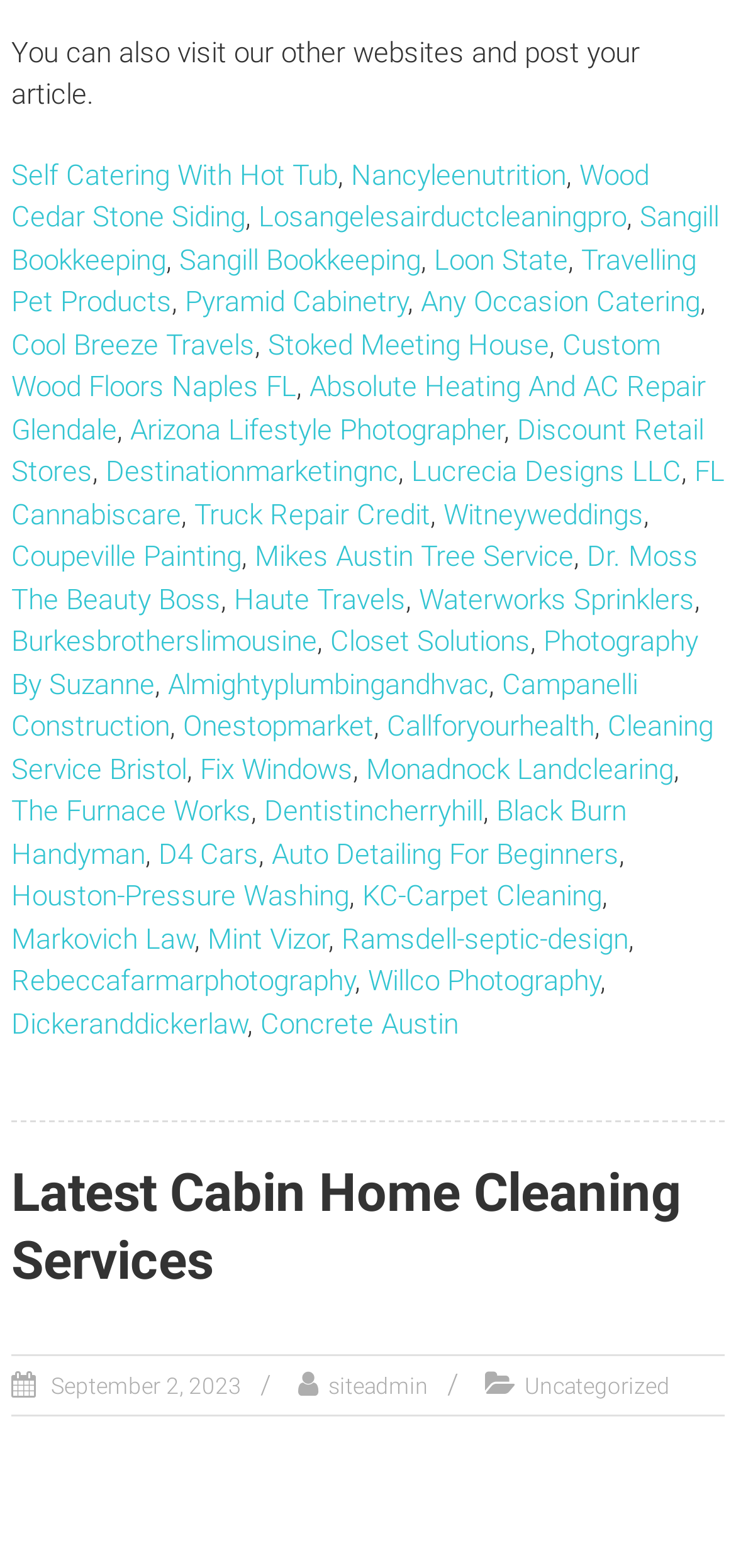Pinpoint the bounding box coordinates of the clickable area necessary to execute the following instruction: "check out Latest Cabin Home Cleaning Services". The coordinates should be given as four float numbers between 0 and 1, namely [left, top, right, bottom].

[0.015, 0.74, 0.985, 0.827]